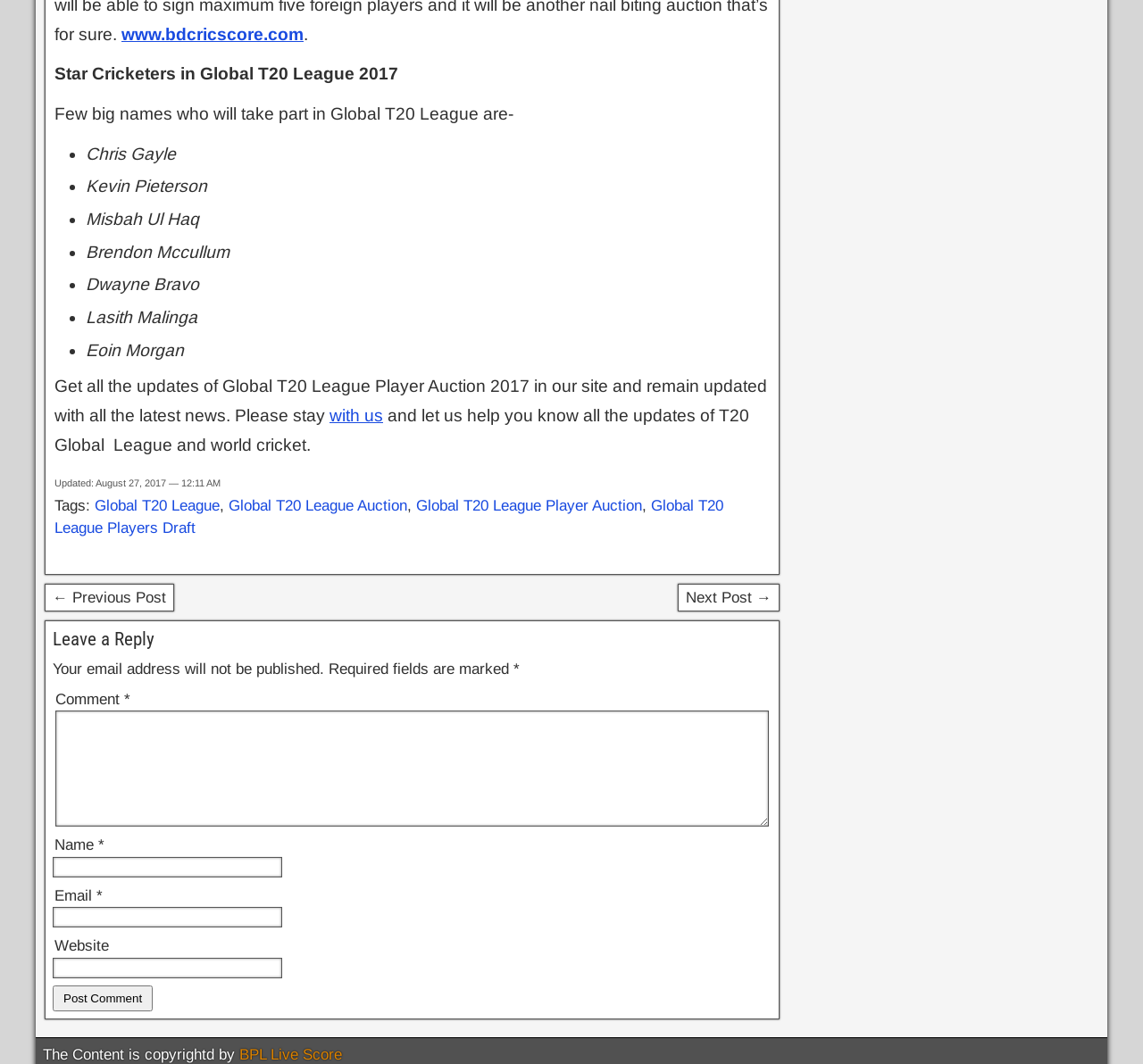What is the purpose of the website according to the article?
Using the image, provide a concise answer in one word or a short phrase.

To provide updates on Global T20 League